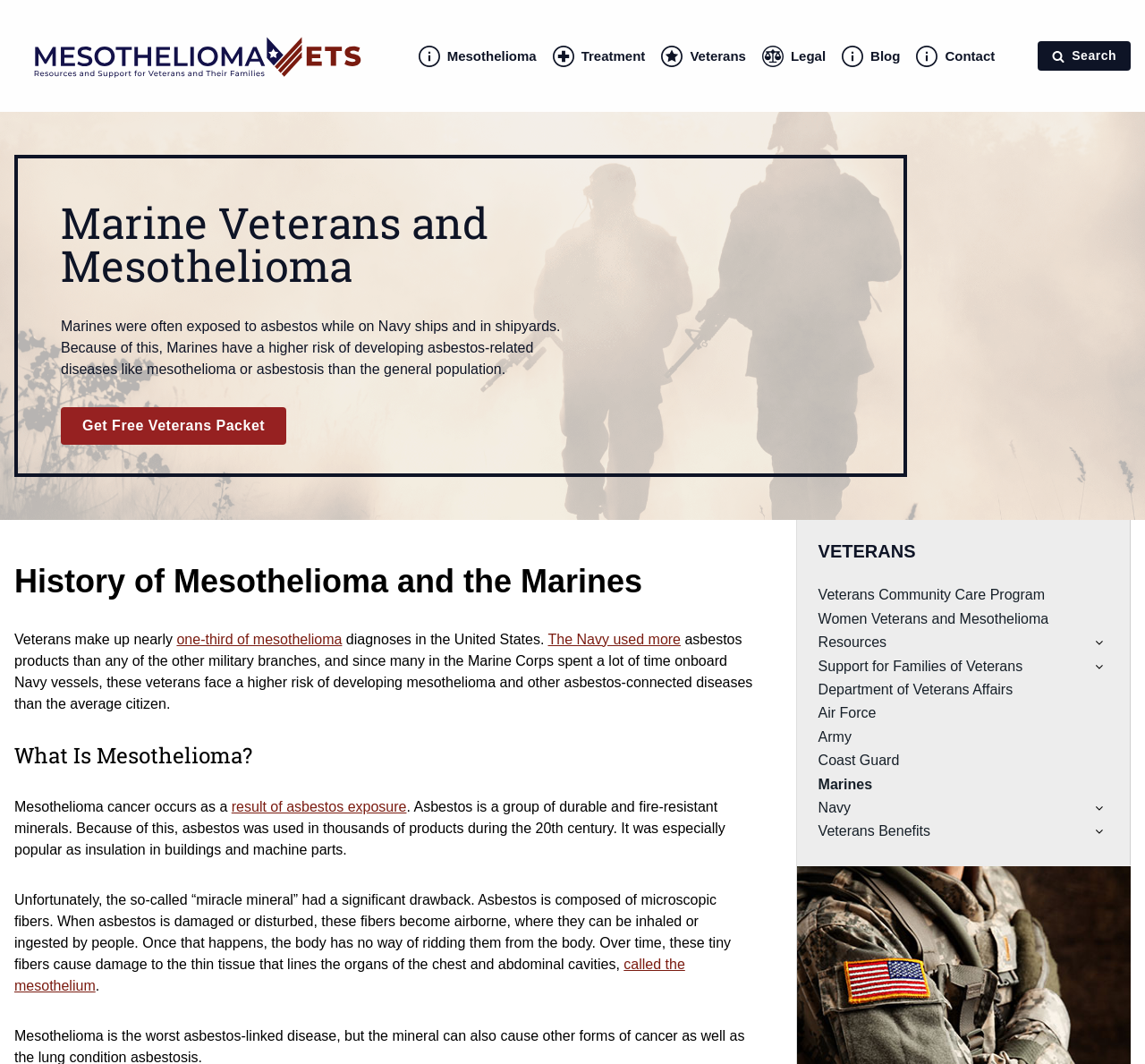Refer to the image and provide an in-depth answer to the question: 
What is mesothelioma cancer caused by?

According to the webpage content, mesothelioma cancer is caused by asbestos exposure, as stated in the text 'Mesothelioma cancer occurs as a result of asbestos exposure.'